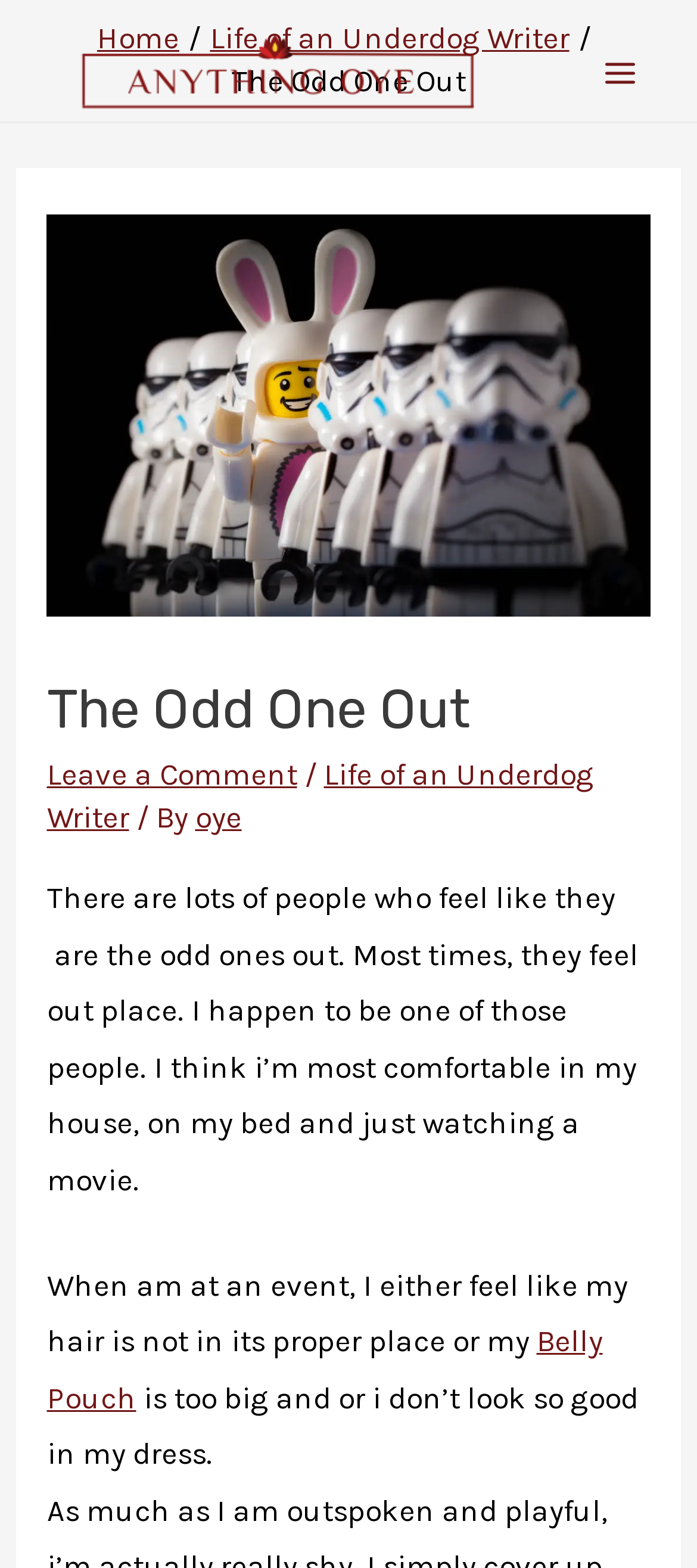Provide a short answer to the following question with just one word or phrase: What is the name of the author?

oye